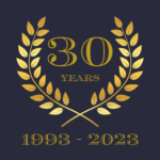Explain the image in detail, mentioning the main subjects and background elements.

This image features a commemorative design celebrating 30 years of existence, showcasing the years "1993 - 2023." The centerpiece is the prominent "30" rendered in a bold, elegant font, surrounded by an artistic laurel wreath in gold, symbolizing achievement and honor. The word "YEARS" is elegantly incorporated beneath the number, reinforcing the significance of this milestone. The background is a deep, rich color that enhances the striking gold elements, creating a sense of prestige and celebration. This design likely serves as a visual representation related to an upcoming event or announcement for an organization, highlighting their legacy and commitment as they prepare to unveil something new and exciting.